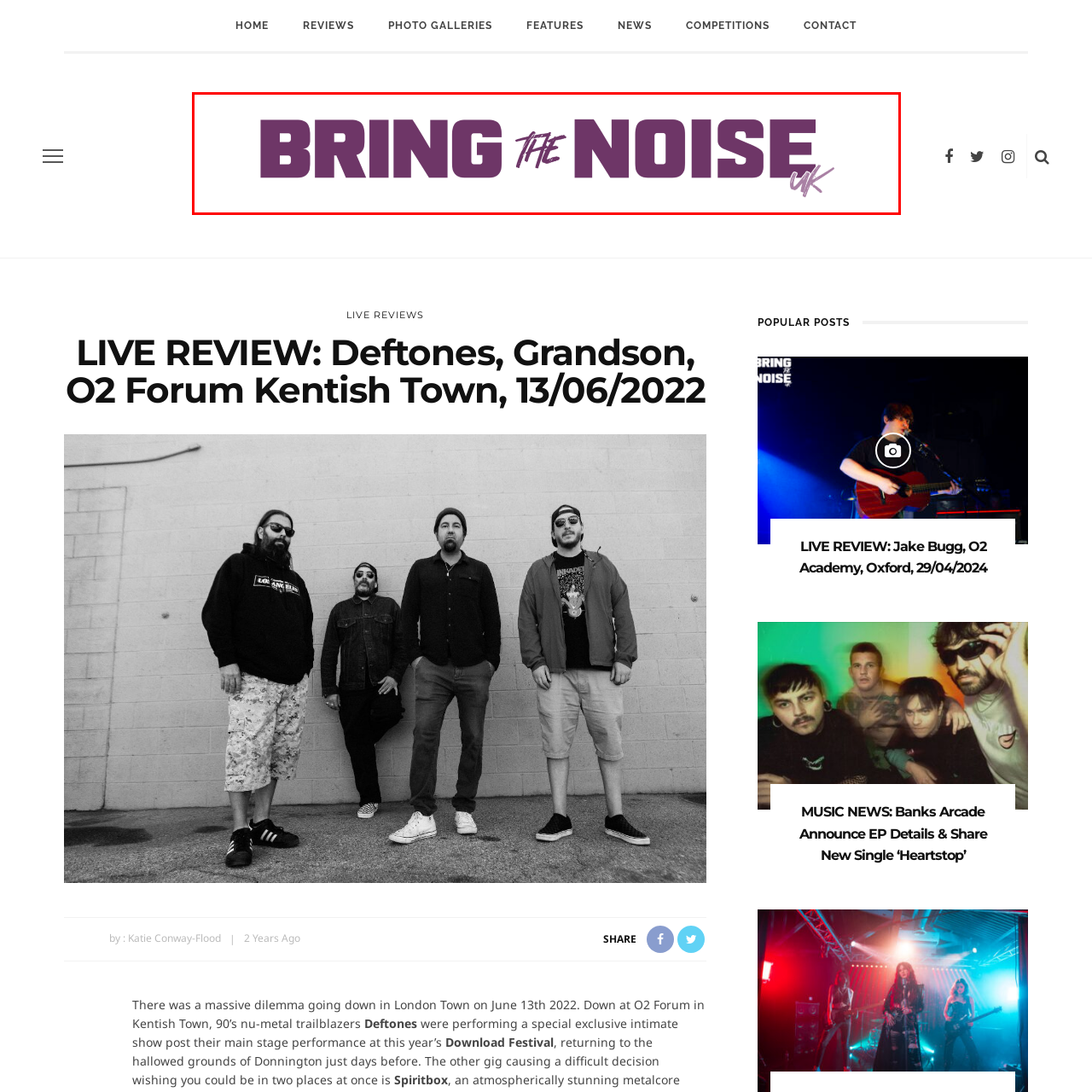Examine the image within the red box and give a concise answer to this question using a single word or short phrase: 
What is the style of the font for 'the'?

handwritten